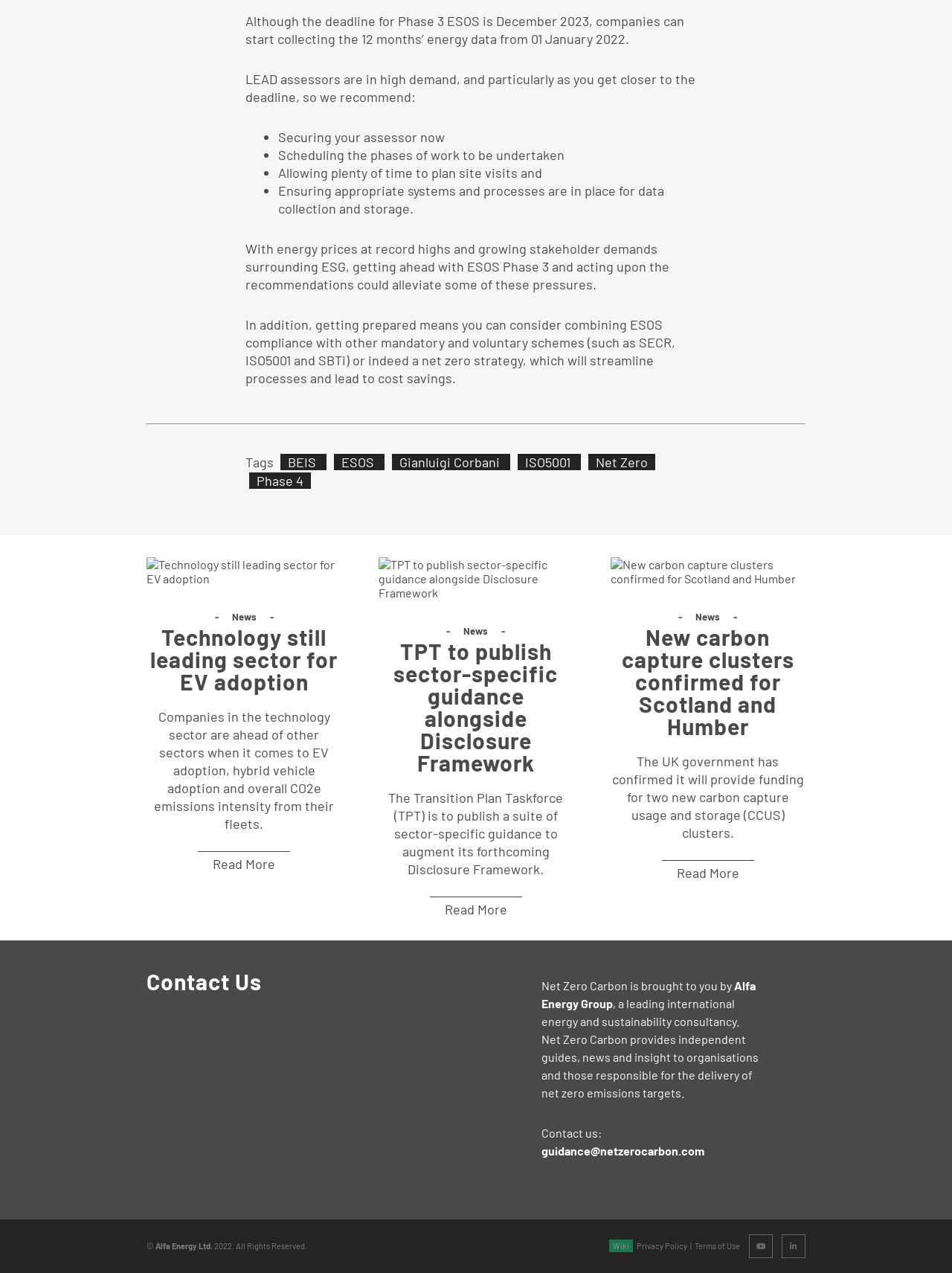Provide a brief response to the question using a single word or phrase: 
What is the purpose of getting prepared for ESOS Phase 3?

Alleviate pressures